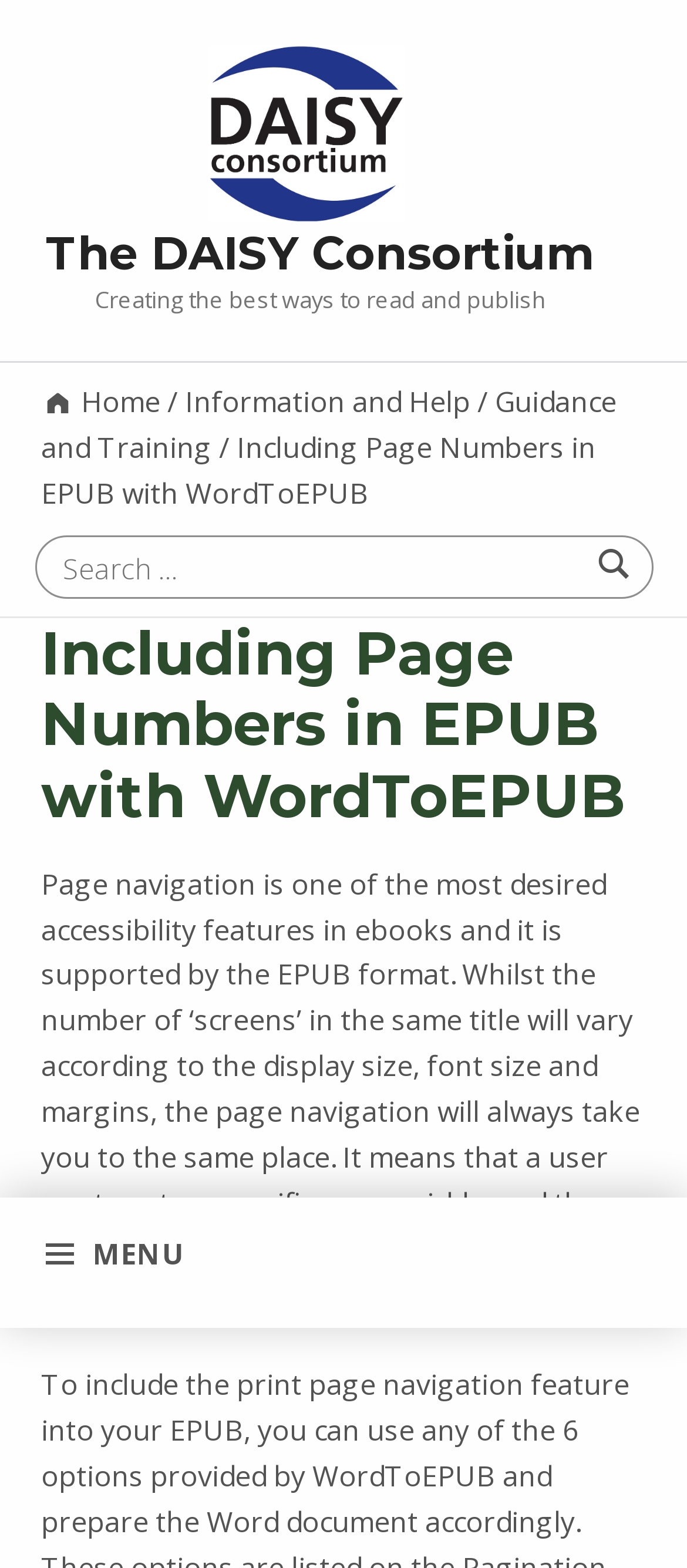What is the function of the button with a menu icon?
Based on the image, answer the question with a single word or brief phrase.

MENU